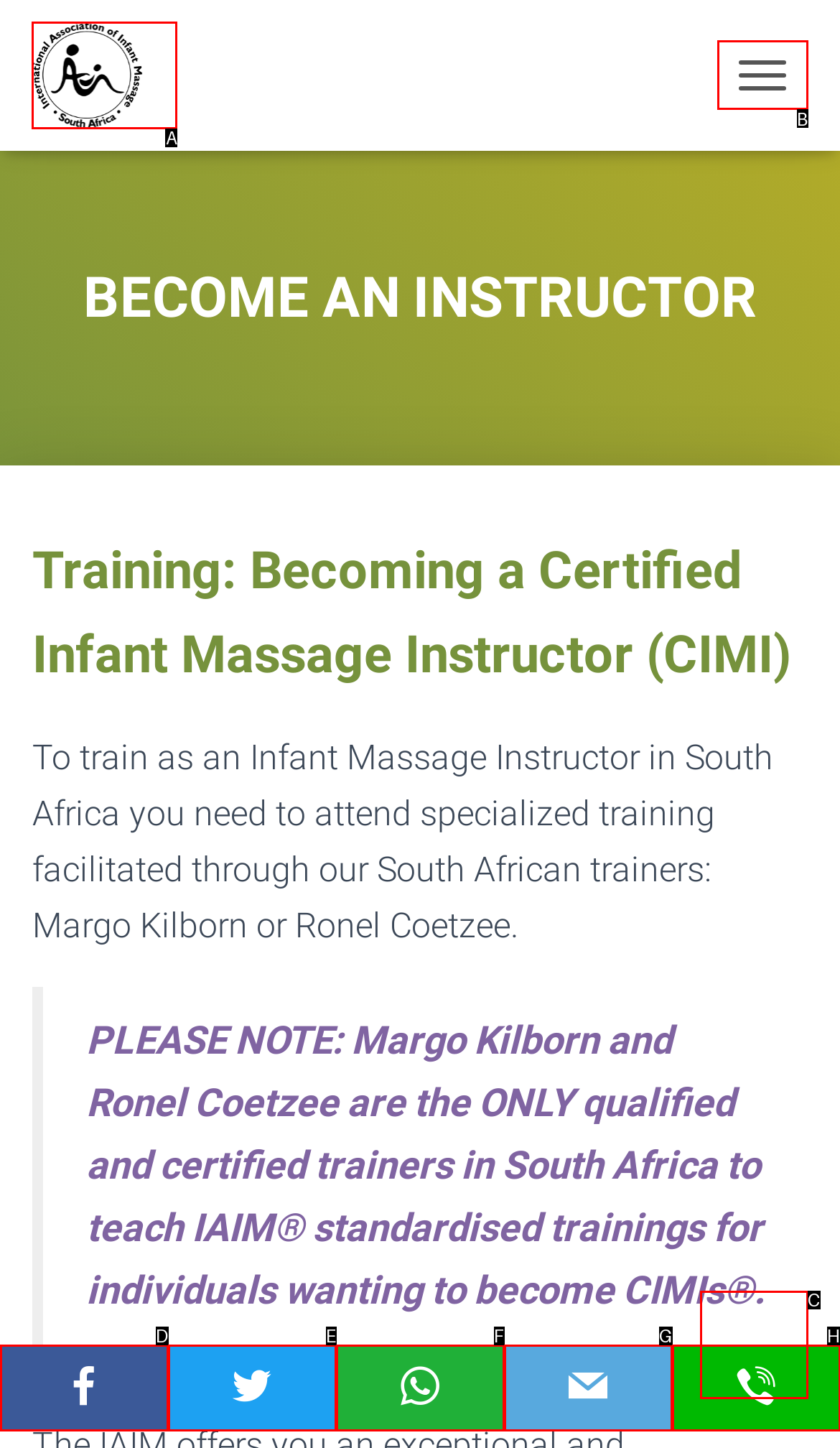Identify the letter of the UI element needed to carry out the task: Click the IAIMSA link
Reply with the letter of the chosen option.

A